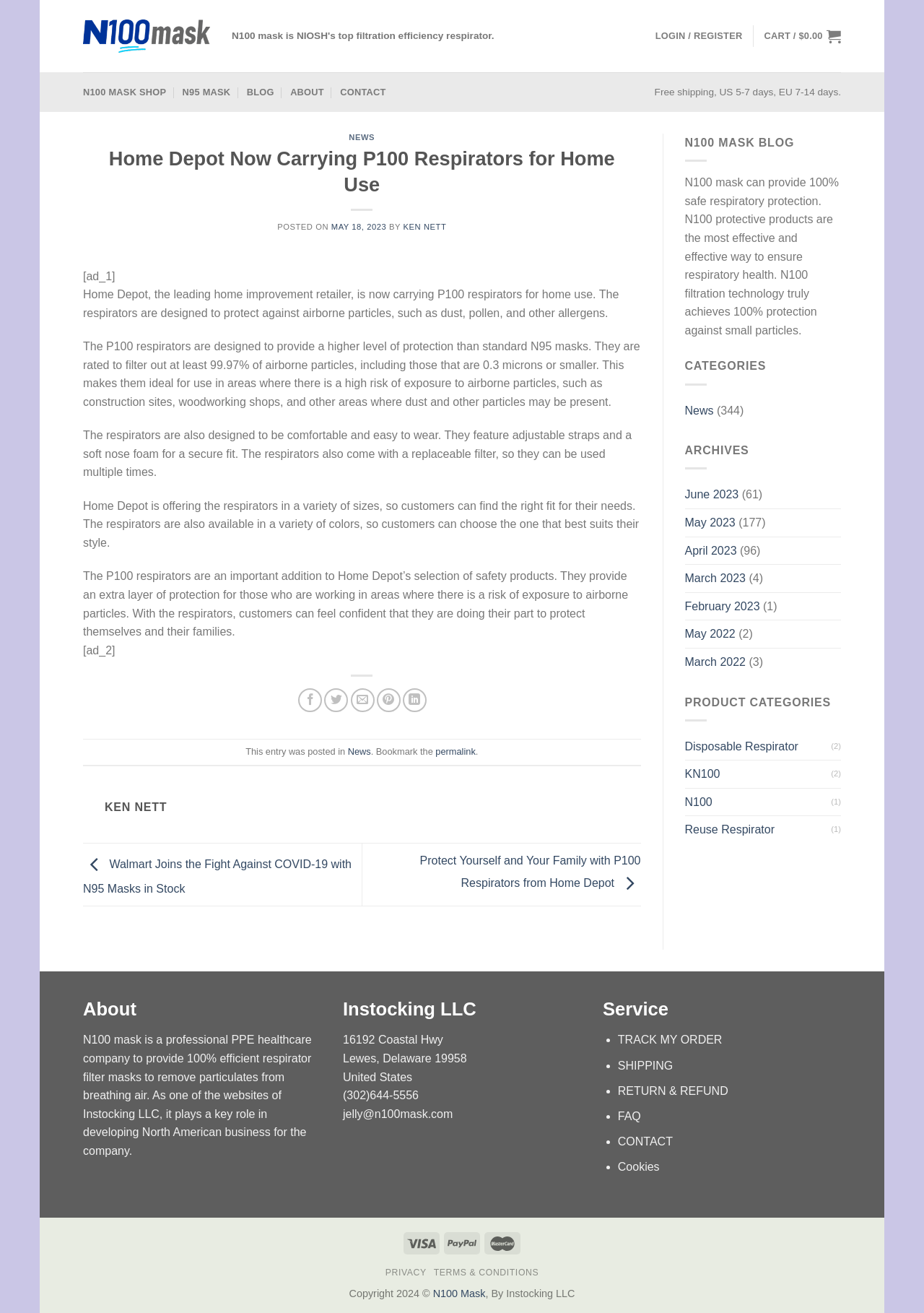Generate a thorough caption that explains the contents of the webpage.

This webpage is about N100 masks and respirators, specifically highlighting Home Depot's new offering of P100 respirators for home use. At the top of the page, there is a navigation bar with links to "LOGIN / REGISTER", "CART / $0.00", "N100 MASK SHOP", "N95 MASK", "BLOG", "ABOUT", and "CONTACT". Below this, there is a section with a heading "NEWS" and a subheading "Home Depot Now Carrying P100 Respirators for Home Use". This section contains a brief article about the new product, including its features and benefits.

To the right of this section, there is a sidebar with various links and information, including a "CATEGORIES" section with links to different news categories, an "ARCHIVES" section with links to past months, and a "PRODUCT CATEGORIES" section with links to different types of respirators.

At the bottom of the page, there is a footer section with information about the website, including an "About" section that describes the company's mission and a "Service" section with contact information.

Throughout the page, there are various links to social media platforms, allowing users to share the content on Facebook, Twitter, LinkedIn, and Pinterest. There are also advertisements and promotional links scattered throughout the page.